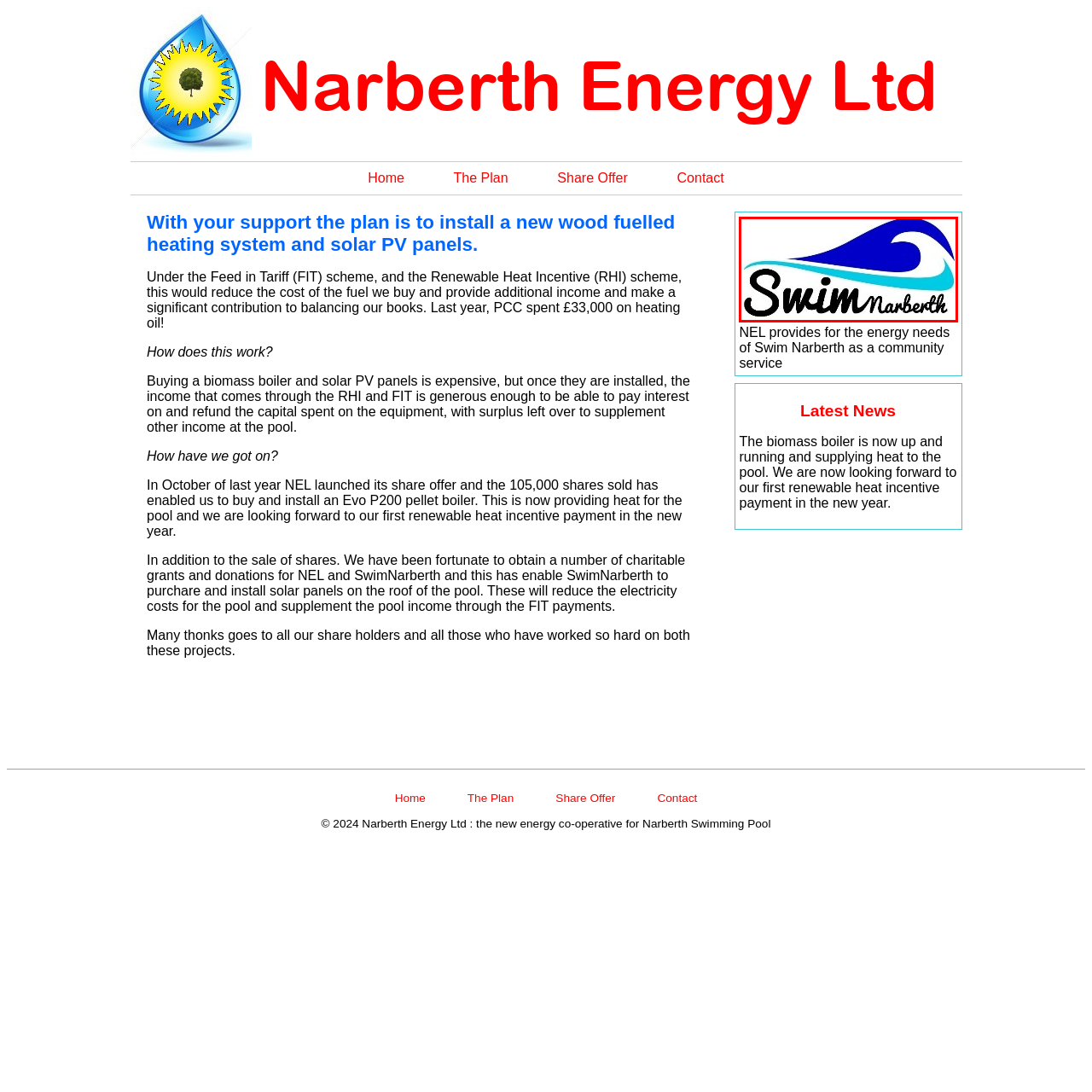Please scrutinize the image marked by the red boundary and answer the question that follows with a detailed explanation, using the image as evidence: 
What color is the wave graphic?

The wave graphic in the logo is rendered in vibrant shades of blue and turquoise, symbolizing energy and movement.